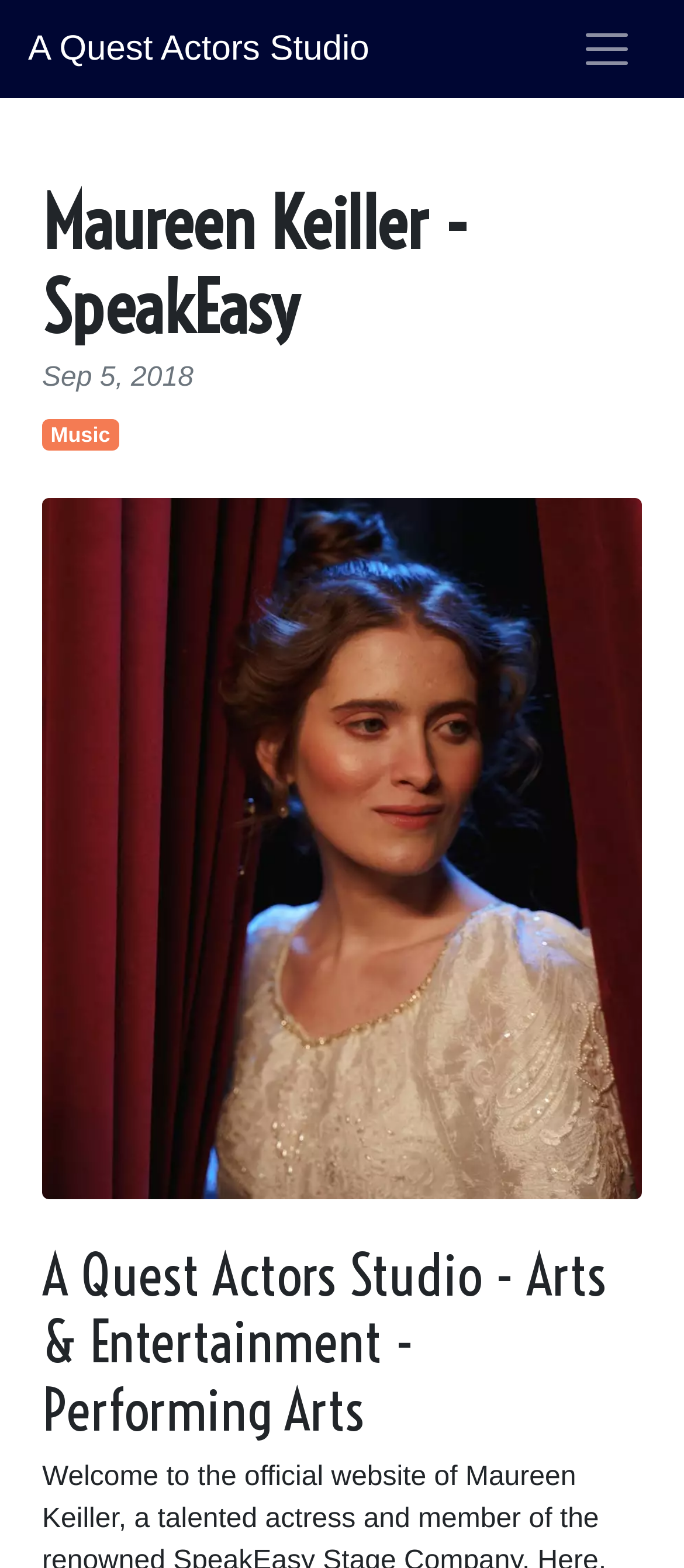What is the type of studio associated with Maureen Keiller?
Respond to the question with a well-detailed and thorough answer.

In the header section, I found the text 'A Quest Actors Studio' which suggests that Maureen Keiller is associated with an actors studio.